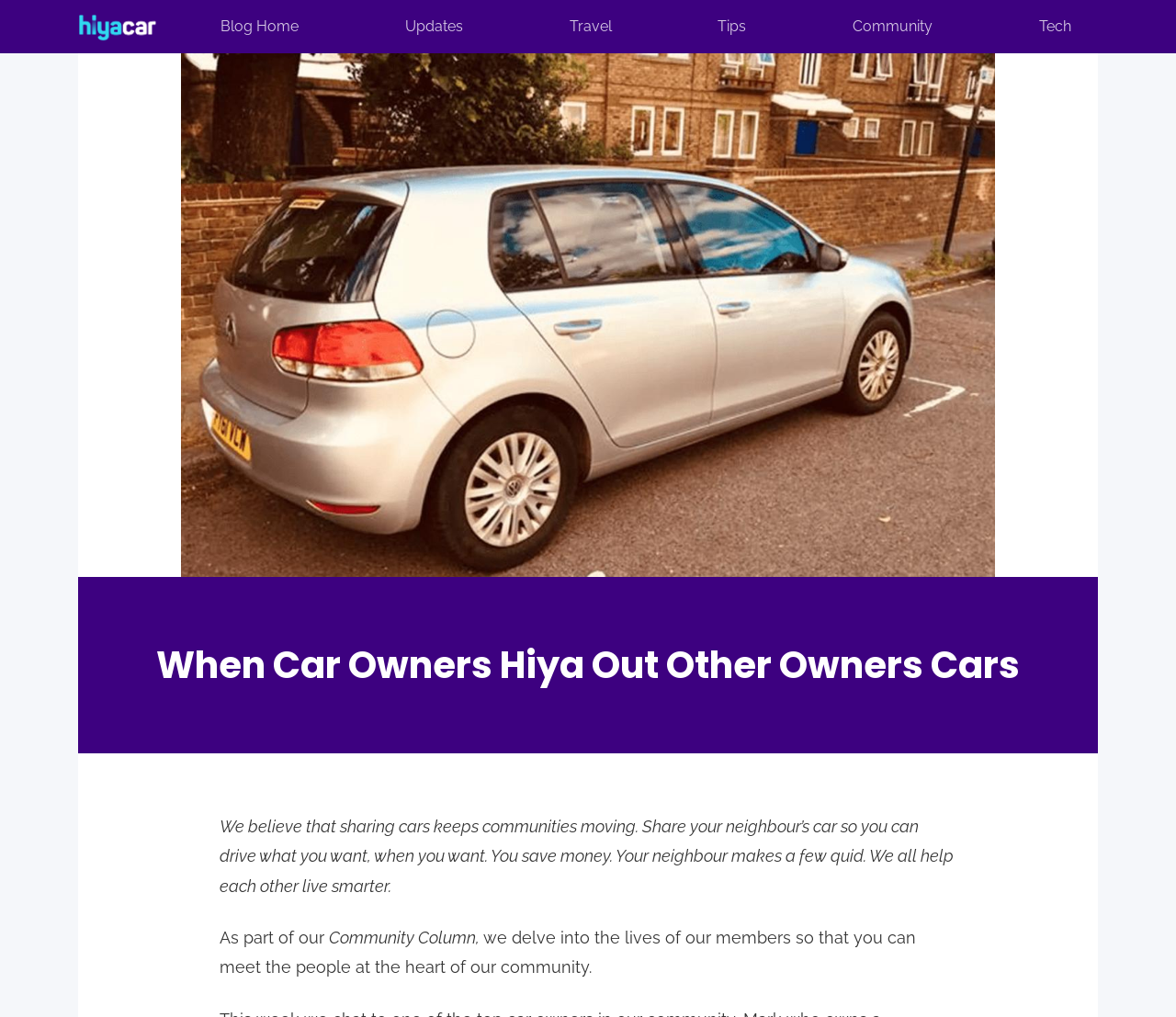Identify the bounding box coordinates for the region to click in order to carry out this instruction: "Read the Community Column". Provide the coordinates using four float numbers between 0 and 1, formatted as [left, top, right, bottom].

[0.279, 0.912, 0.411, 0.931]